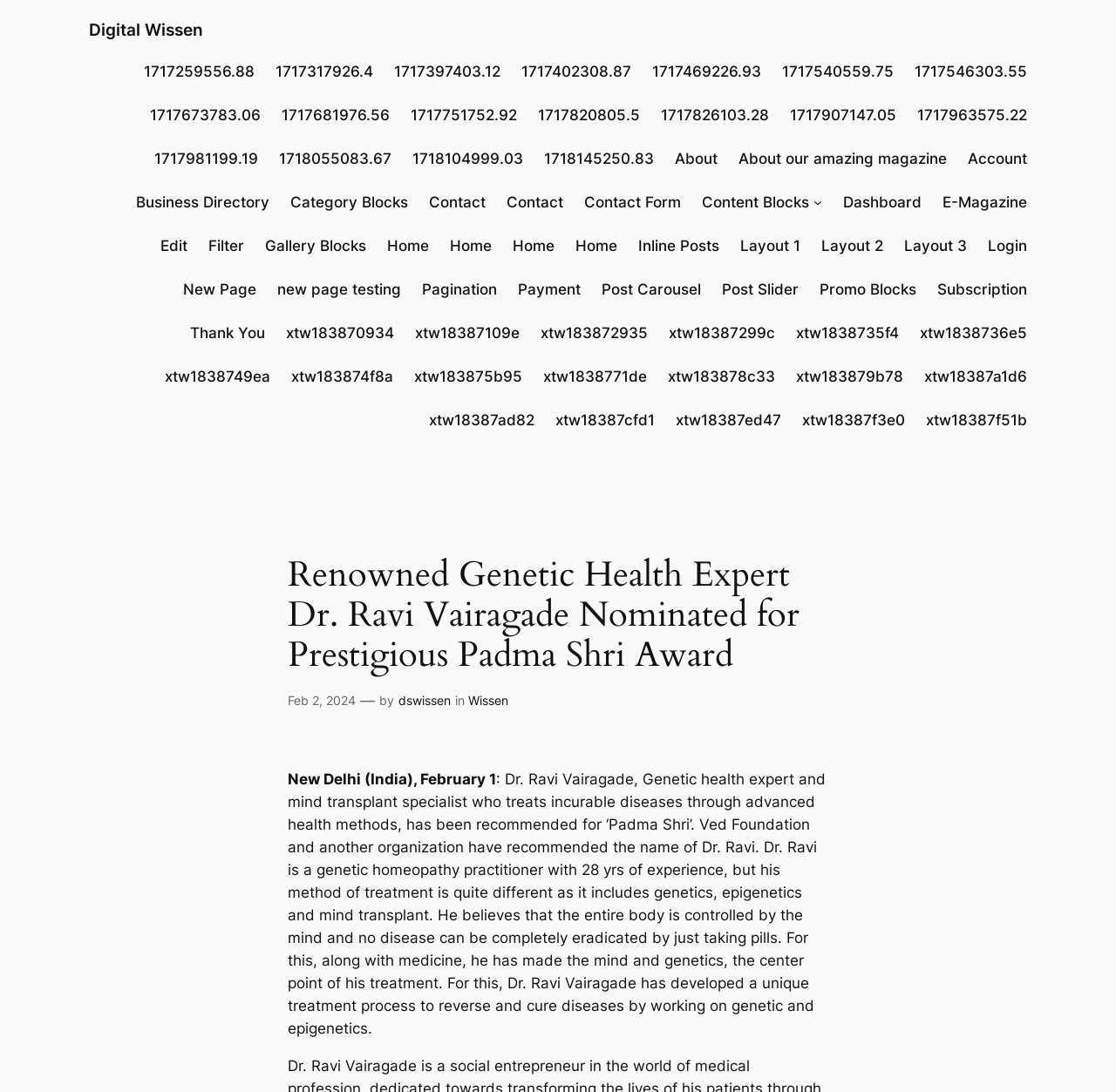What is the name of the magazine mentioned in the article?
Please answer using one word or phrase, based on the screenshot.

Wissen